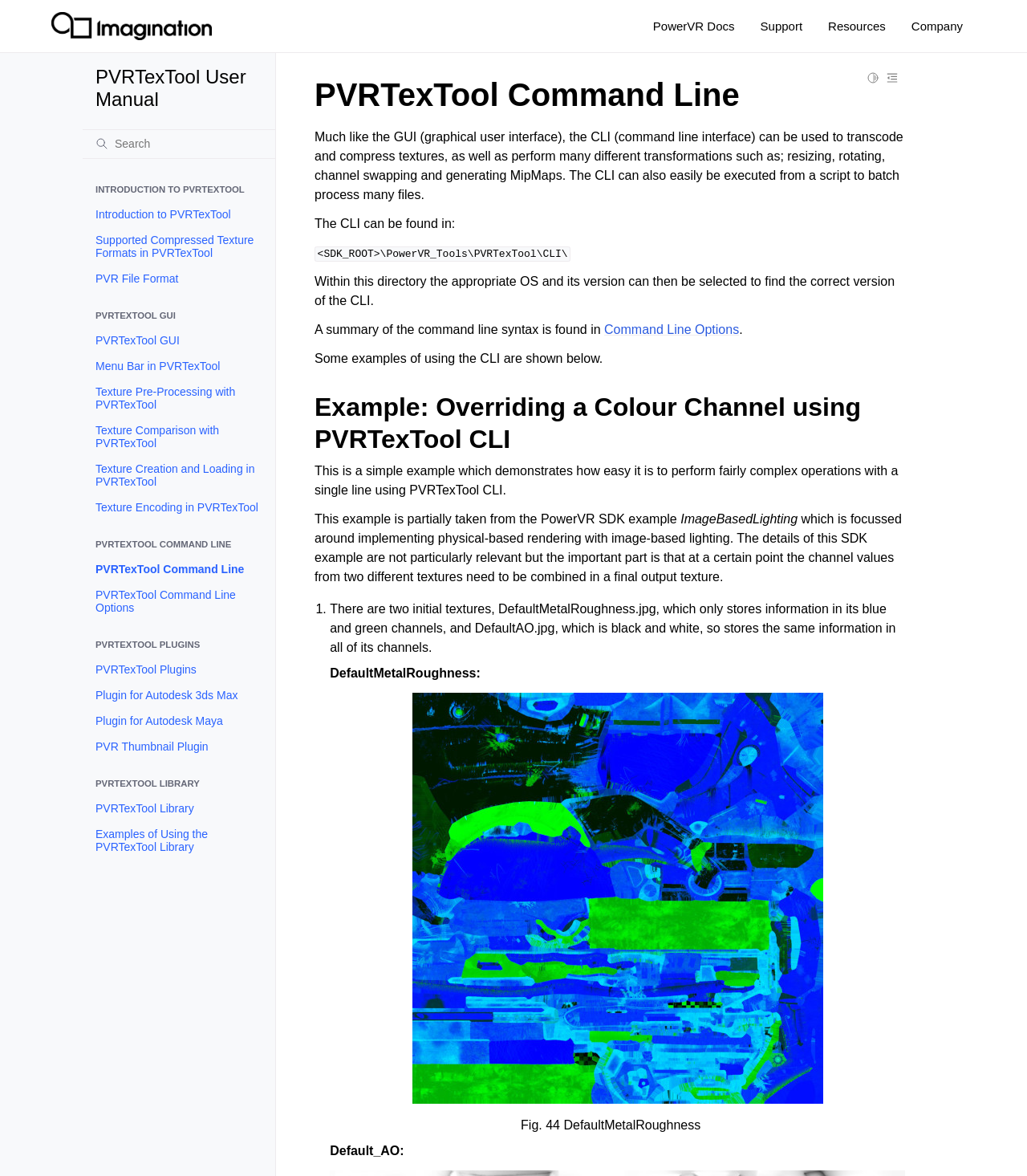Using the information in the image, give a detailed answer to the following question: How many initial textures are mentioned in the example?

The example mentions two initial textures: DefaultMetalRoughness.jpg and DefaultAO.jpg. These textures are used to demonstrate how to combine channel values using PVRTexTool CLI.